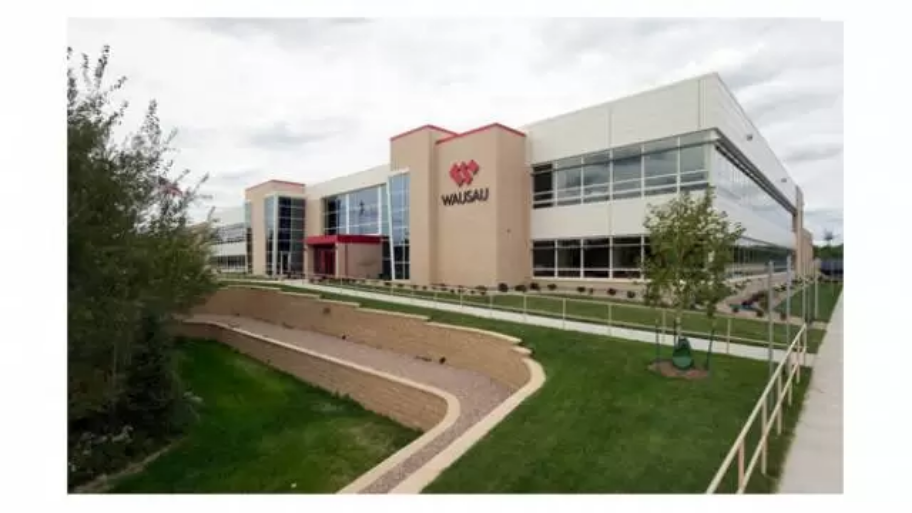What type of plants are in the foreground?
Give a detailed response to the question by analyzing the screenshot.

The question inquires about the type of plants in the foreground of the image. Upon closer inspection, it is evident that the area in front of the building features a well-maintained grassy area with neatly arranged plants and trees, which enhance the aesthetic appeal of the site.